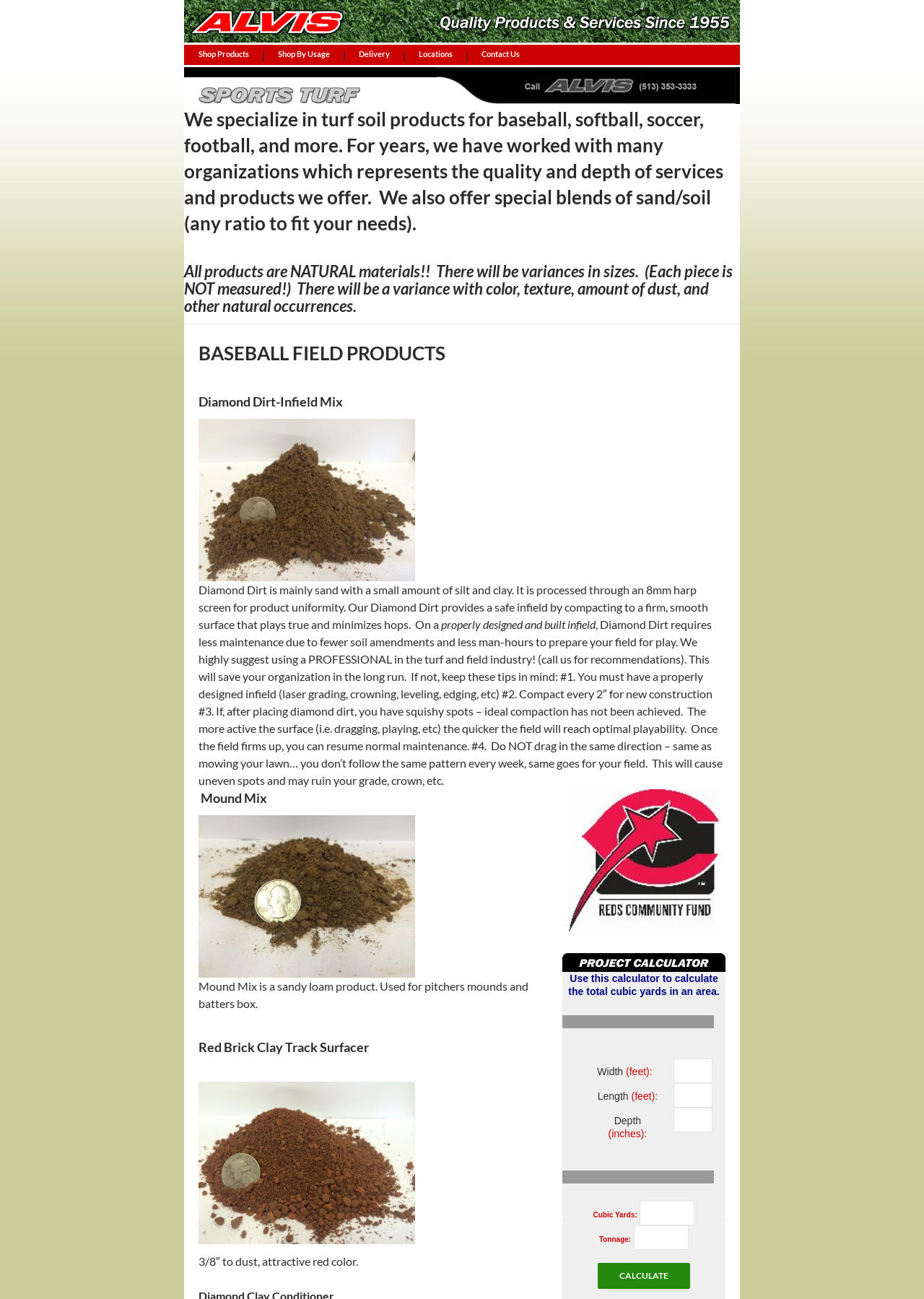Offer a thorough description of the webpage.

This webpage is about sports turf products and Diamond Dirt for sports fields. At the top, there is a logo image and a navigation menu with links to "Shop Products", "Shop By Usage", "Delivery", "Locations", and "Contact Us". 

Below the navigation menu, there is a heading that describes the company's specialization in turf soil products for various sports, including baseball, softball, soccer, and football. The company also offers special blends of sand/soil and emphasizes that all products are natural materials with variances in sizes, color, texture, and other natural occurrences.

The main content of the webpage is divided into sections, each focusing on a specific product. The first section is about baseball field products, including Diamond Dirt, Mound Mix, and Red Brick Clay Track Surfacer. There are images and detailed descriptions of each product, including their composition, uses, and benefits.

The Diamond Dirt section has a link to "Diamond Dirt" and an image of the product. The description explains that Diamond Dirt is mainly sand with a small amount of silt and clay, processed through an 8mm harp screen for product uniformity. It provides a safe infield by compacting to a firm, smooth surface that plays true and minimizes hops.

The Mound Mix section has a link to "Processed-Clay-Cincinnati" and an image of the product. The description explains that Mound Mix is a sandy loam product used for pitchers' mounds and batters' boxes.

The Red Brick Clay Track Surfacer section has a link to "Warning-Track-Red-Brick-Cincinnati" and an image of the product. The description explains that it is a 3/8″ to dust product with an attractive red color.

Further down the page, there is a calculator section that allows users to calculate the total cubic yards in an area. The calculator has input fields for width, length, and depth, and buttons to calculate the results.